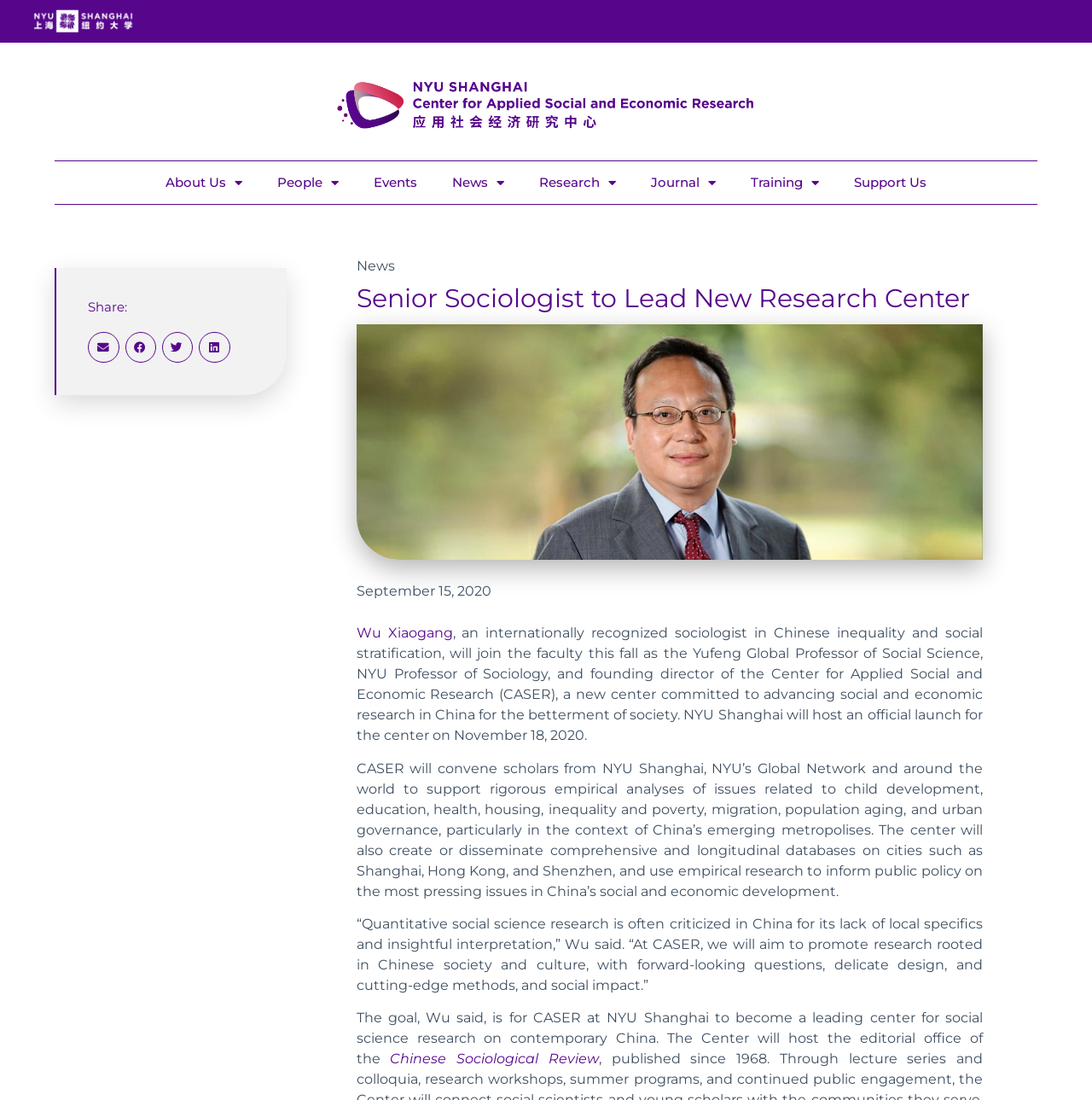Determine the bounding box coordinates for the clickable element to execute this instruction: "View News". Provide the coordinates as four float numbers between 0 and 1, i.e., [left, top, right, bottom].

[0.326, 0.234, 0.361, 0.249]